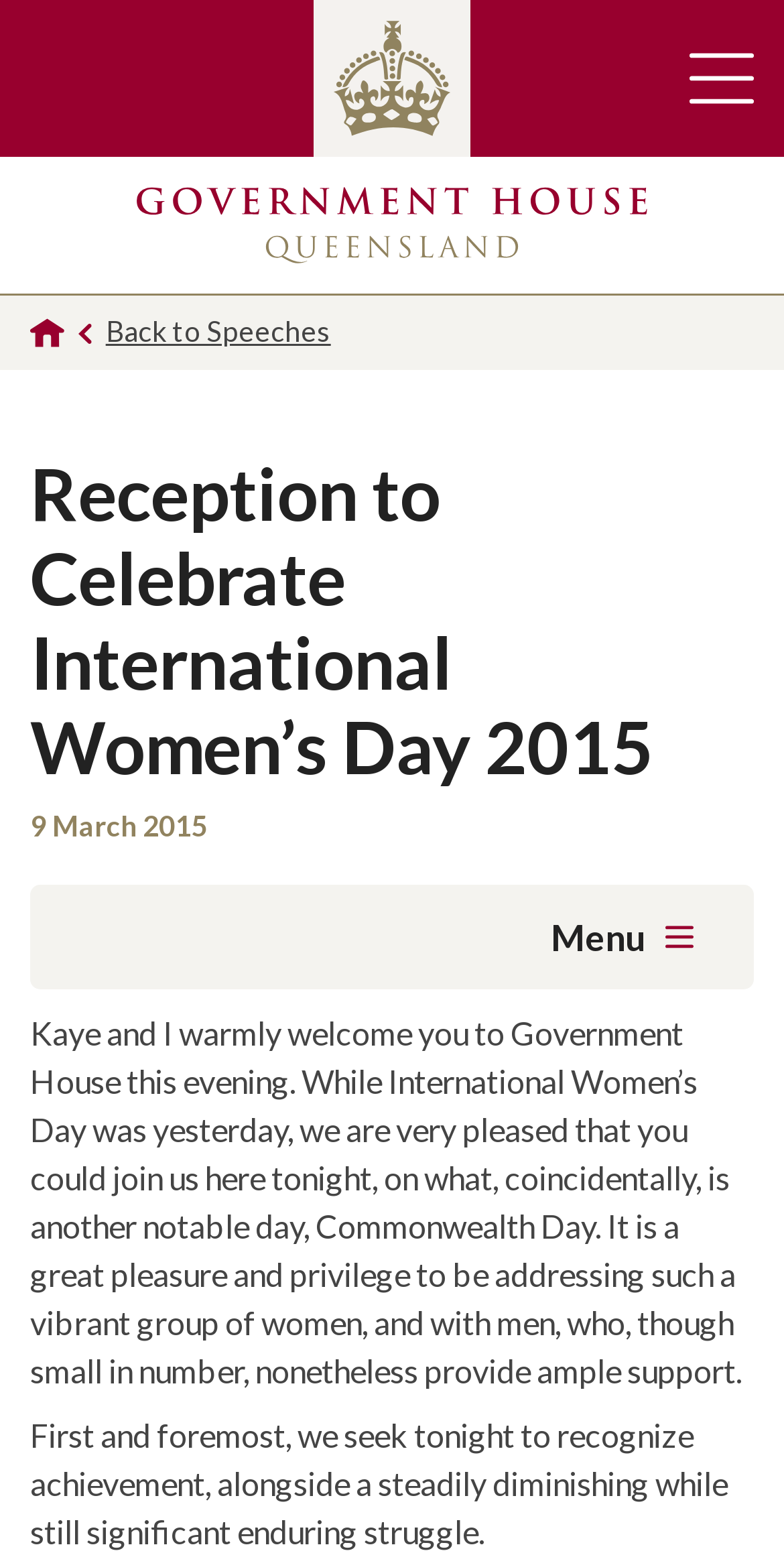What is the purpose of the button with the image?
Based on the screenshot, answer the question with a single word or phrase.

Toggle main navigation